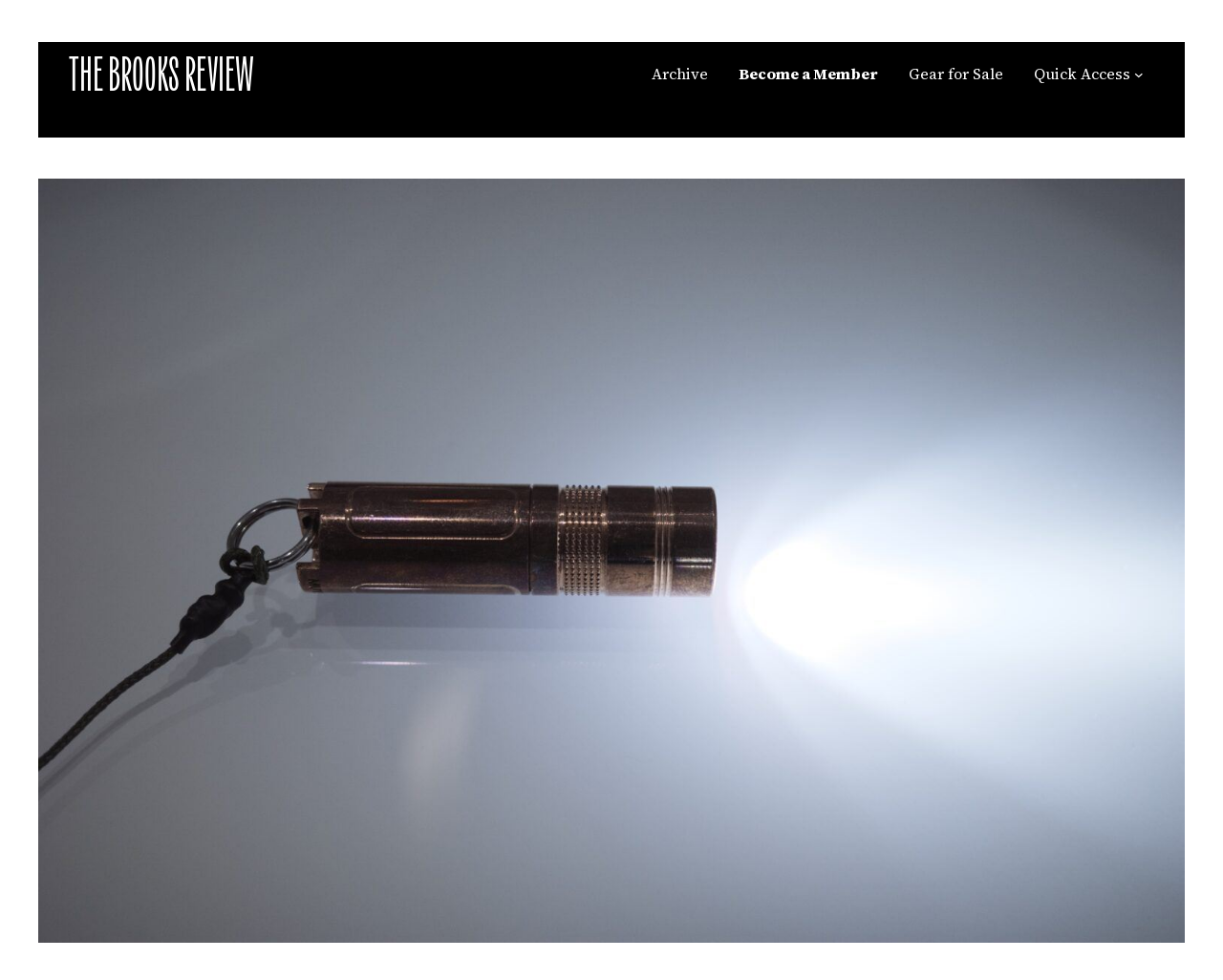What is the main content of the webpage?
Analyze the screenshot and provide a detailed answer to the question.

The main content of the webpage is an image, which takes up most of the page's real estate. The image is contained within a figure element and has no accompanying text or description.